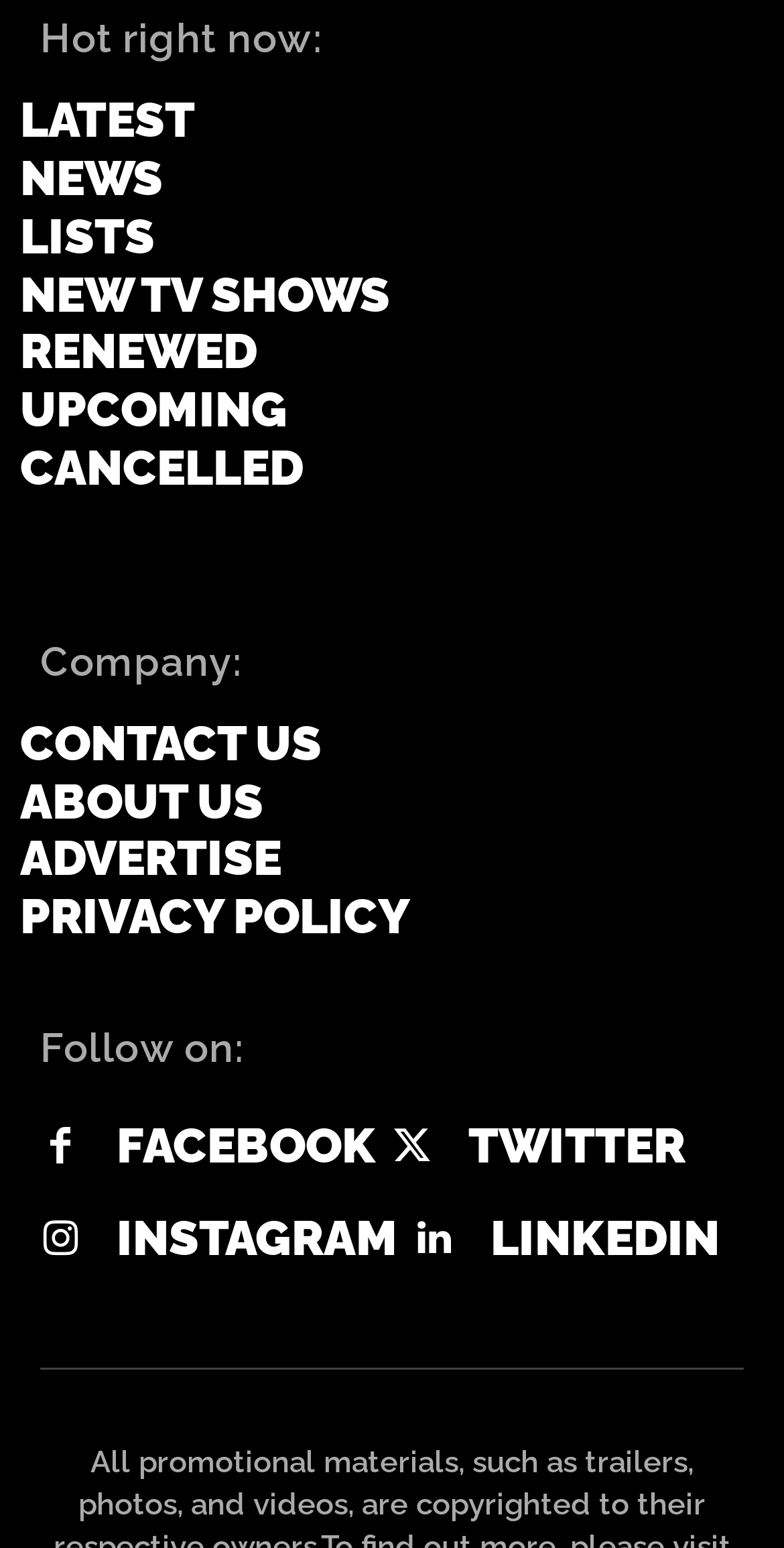What is the last link in the 'Company:' section?
Please provide a single word or phrase based on the screenshot.

PRIVACY POLICY